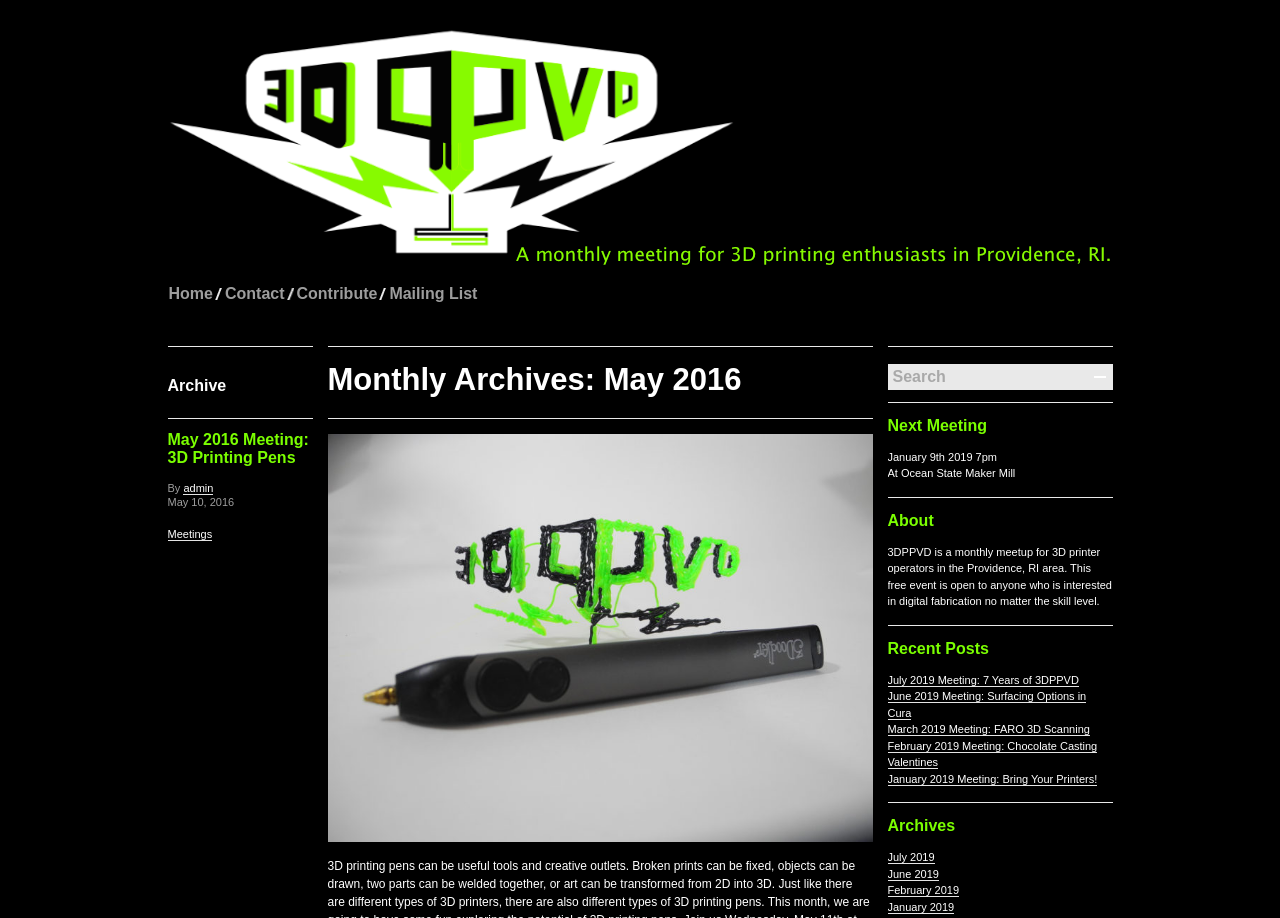Identify the bounding box coordinates necessary to click and complete the given instruction: "Read the 'About' section".

[0.693, 0.558, 0.869, 0.576]